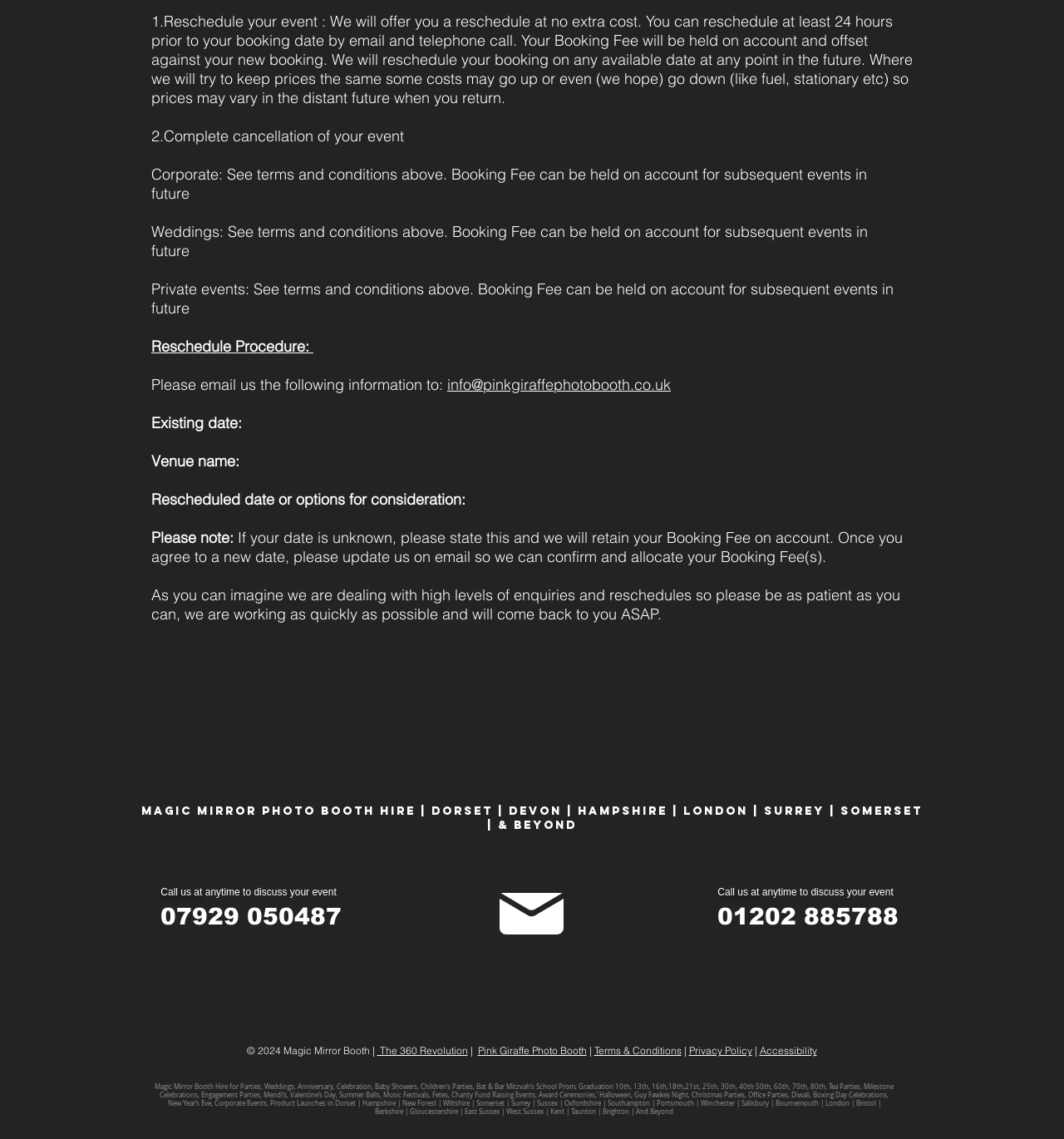Find and specify the bounding box coordinates that correspond to the clickable region for the instruction: "Click the Magic Mirror Phot Boot Hire link".

[0.777, 0.855, 0.846, 0.928]